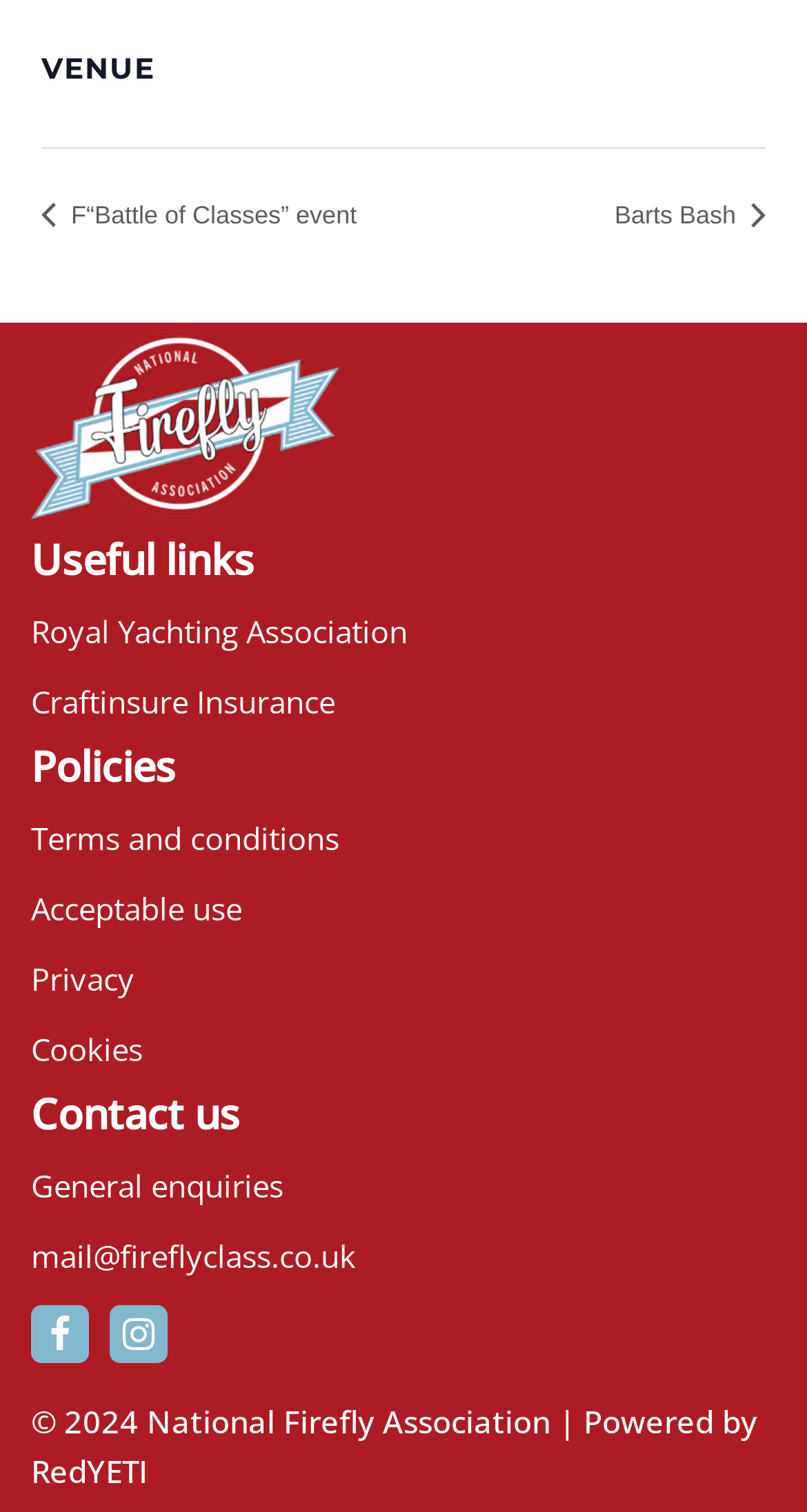Find the bounding box coordinates for the element described here: "Craftinsure Insurance".

[0.038, 0.45, 0.415, 0.478]